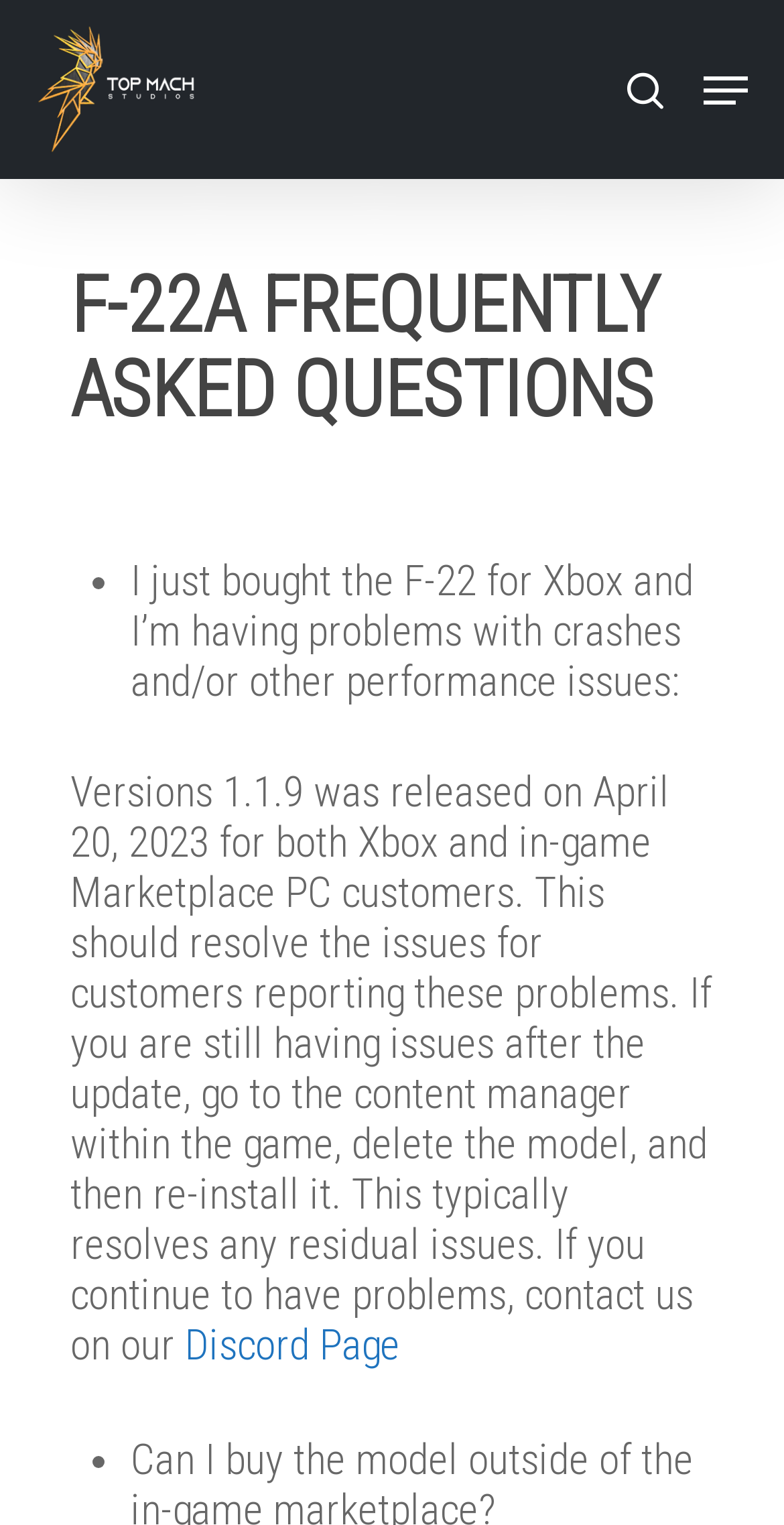What is the solution to crashes and performance issues on Xbox?
Look at the screenshot and give a one-word or phrase answer.

Update to version 1.1.9